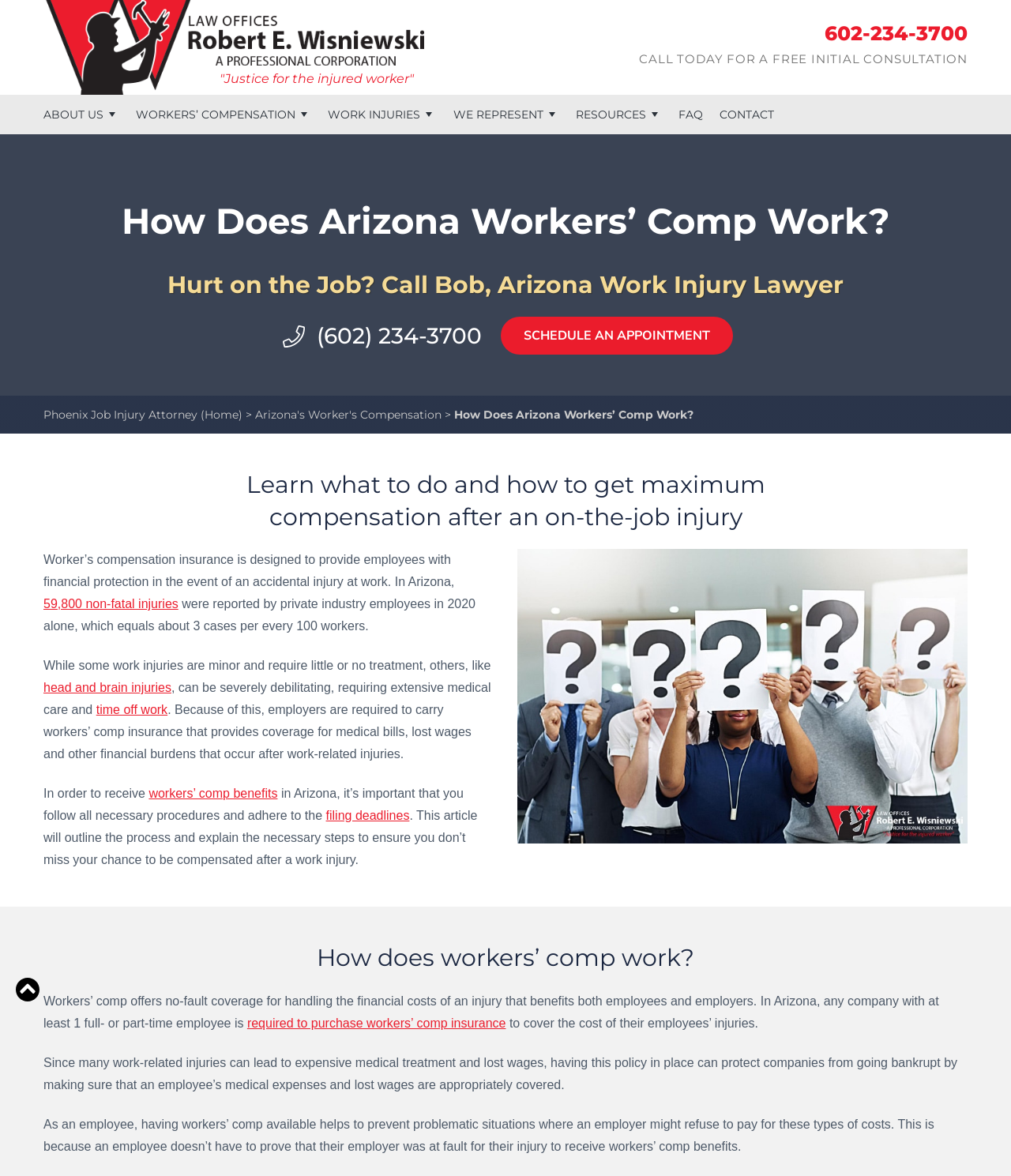Could you specify the bounding box coordinates for the clickable section to complete the following instruction: "Learn about Arizona's Worker's Compensation"?

[0.252, 0.347, 0.437, 0.359]